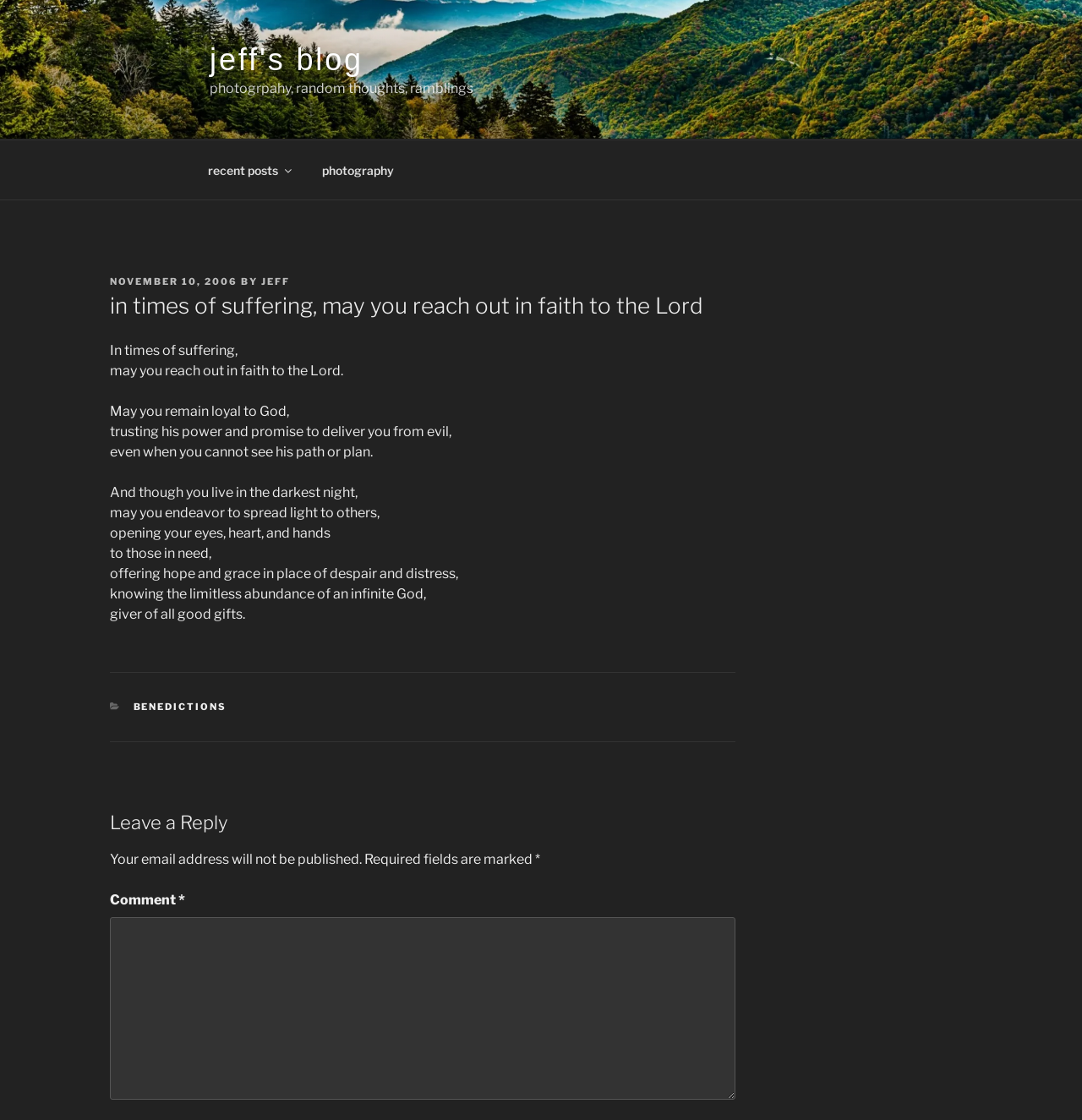Find the bounding box of the element with the following description: "November 10, 2006". The coordinates must be four float numbers between 0 and 1, formatted as [left, top, right, bottom].

[0.102, 0.246, 0.22, 0.257]